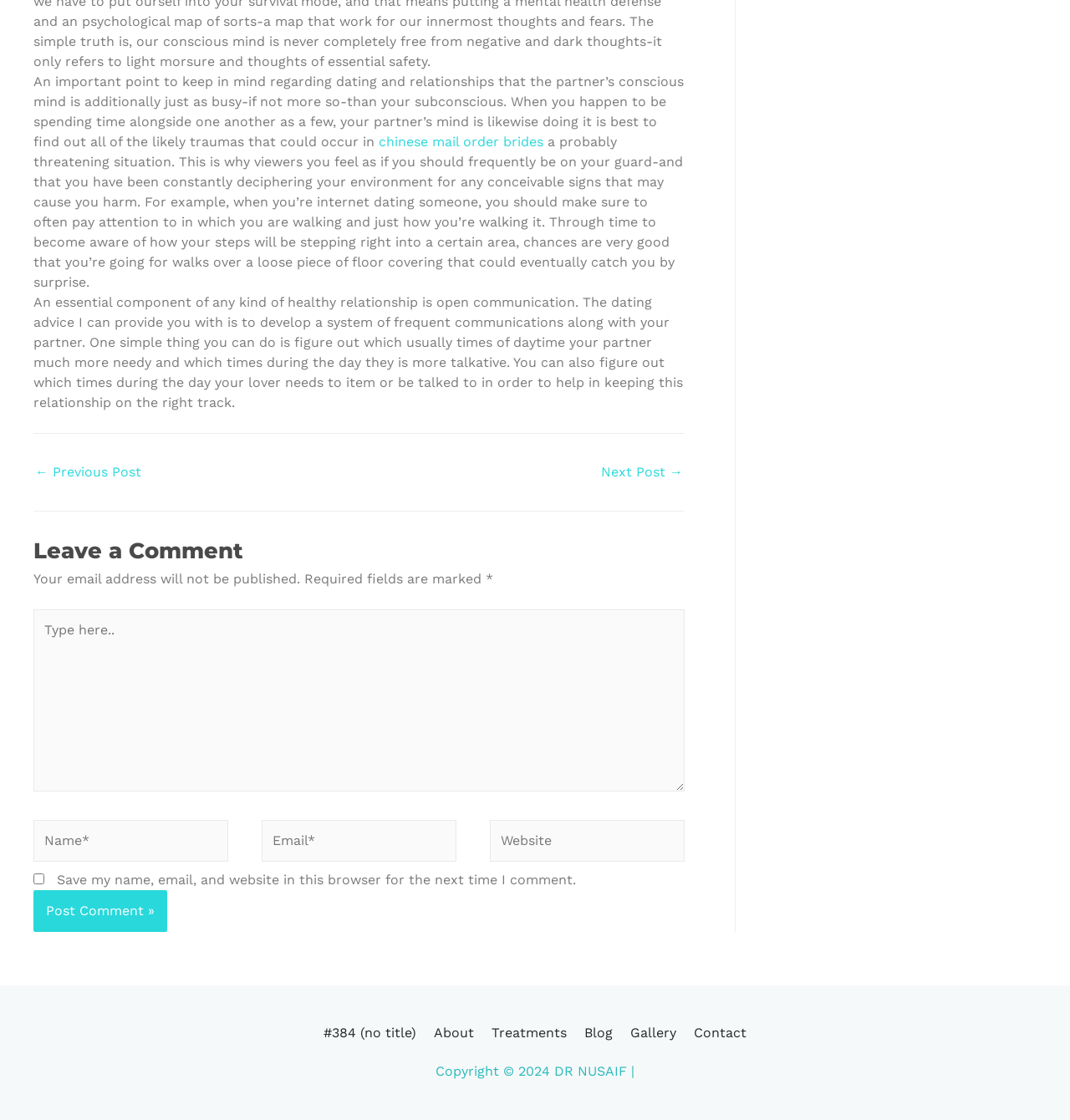Determine the bounding box coordinates of the clickable element necessary to fulfill the instruction: "Click the 'About' link". Provide the coordinates as four float numbers within the 0 to 1 range, i.e., [left, top, right, bottom].

[0.399, 0.915, 0.449, 0.929]